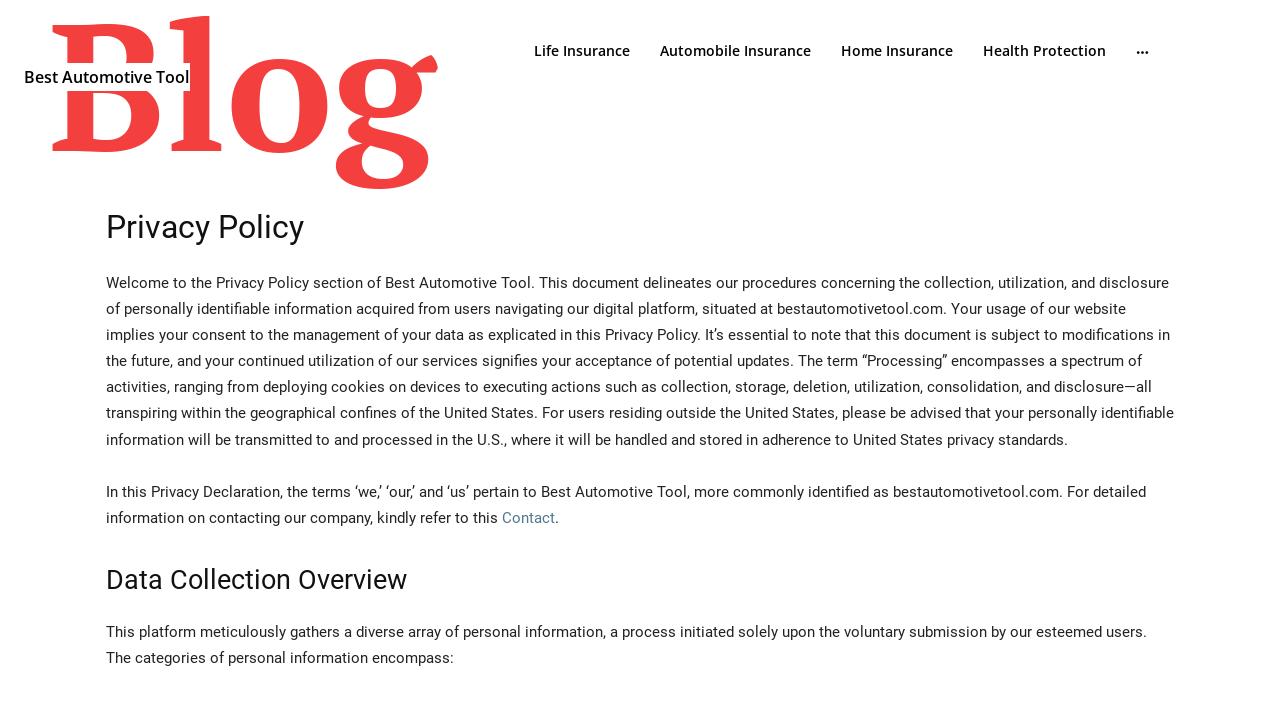Find the bounding box coordinates for the HTML element described in this sentence: "Contact". Provide the coordinates as four float numbers between 0 and 1, in the format [left, top, right, bottom].

[0.392, 0.724, 0.434, 0.749]